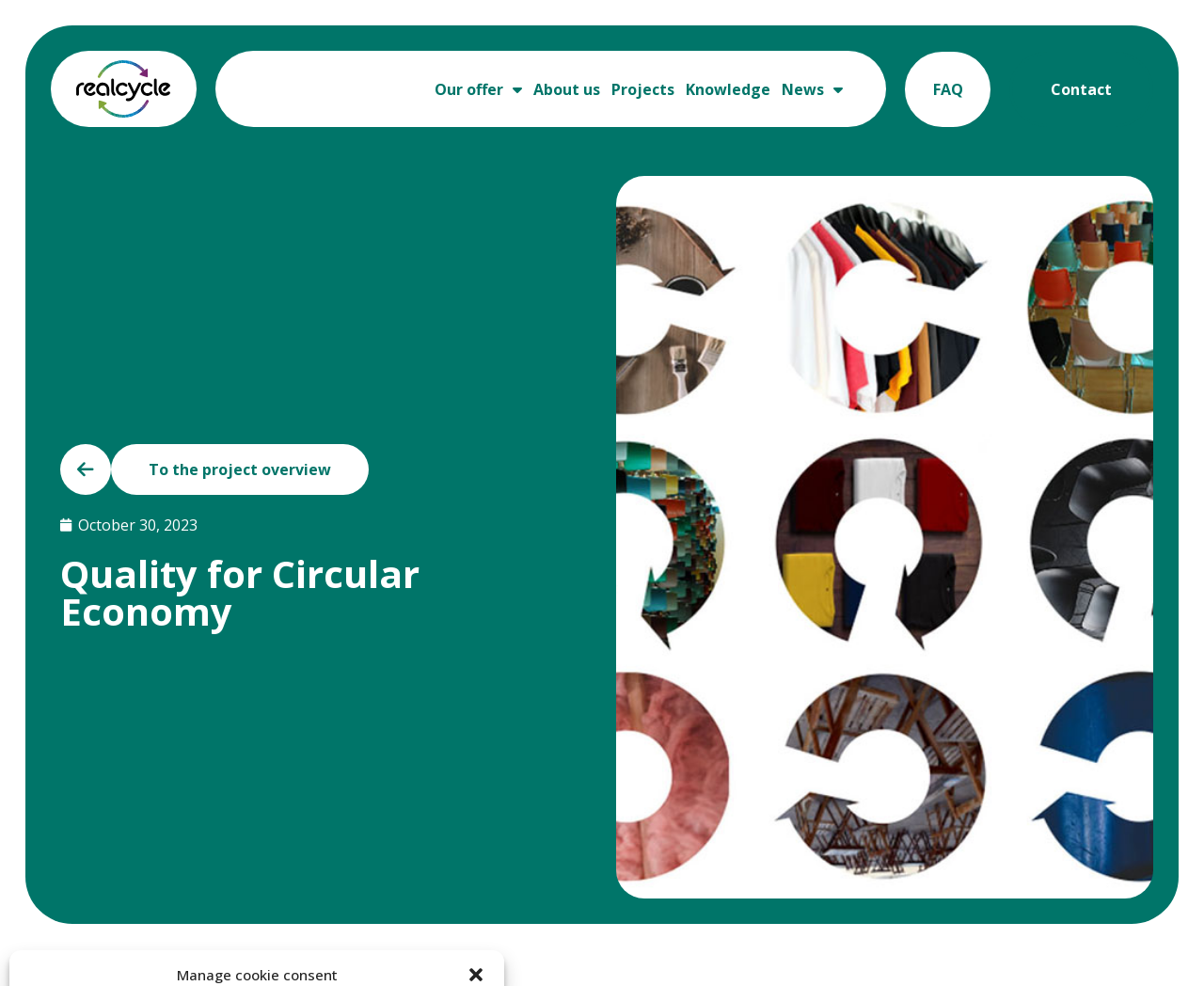Please provide a comprehensive answer to the question based on the screenshot: How many popup menus are there in the top navigation bar?

I found two links in the top navigation bar that have popup menus, which are 'Our offer' and 'News'. These two links have the 'hasPopup' property set to true, indicating that they have popup menus.